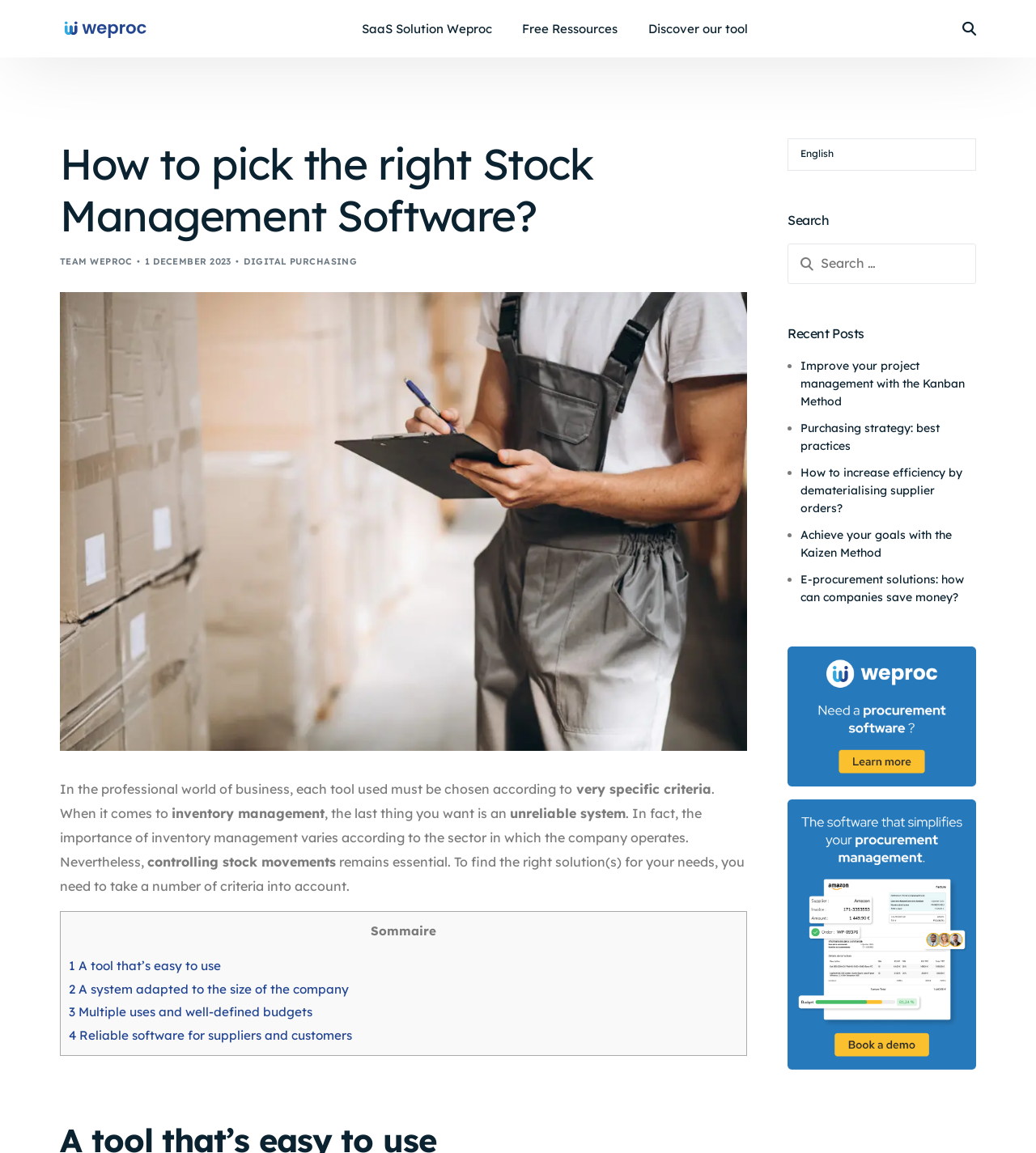Give a succinct answer to this question in a single word or phrase: 
What is the purpose of the 'Search' function?

To search the website